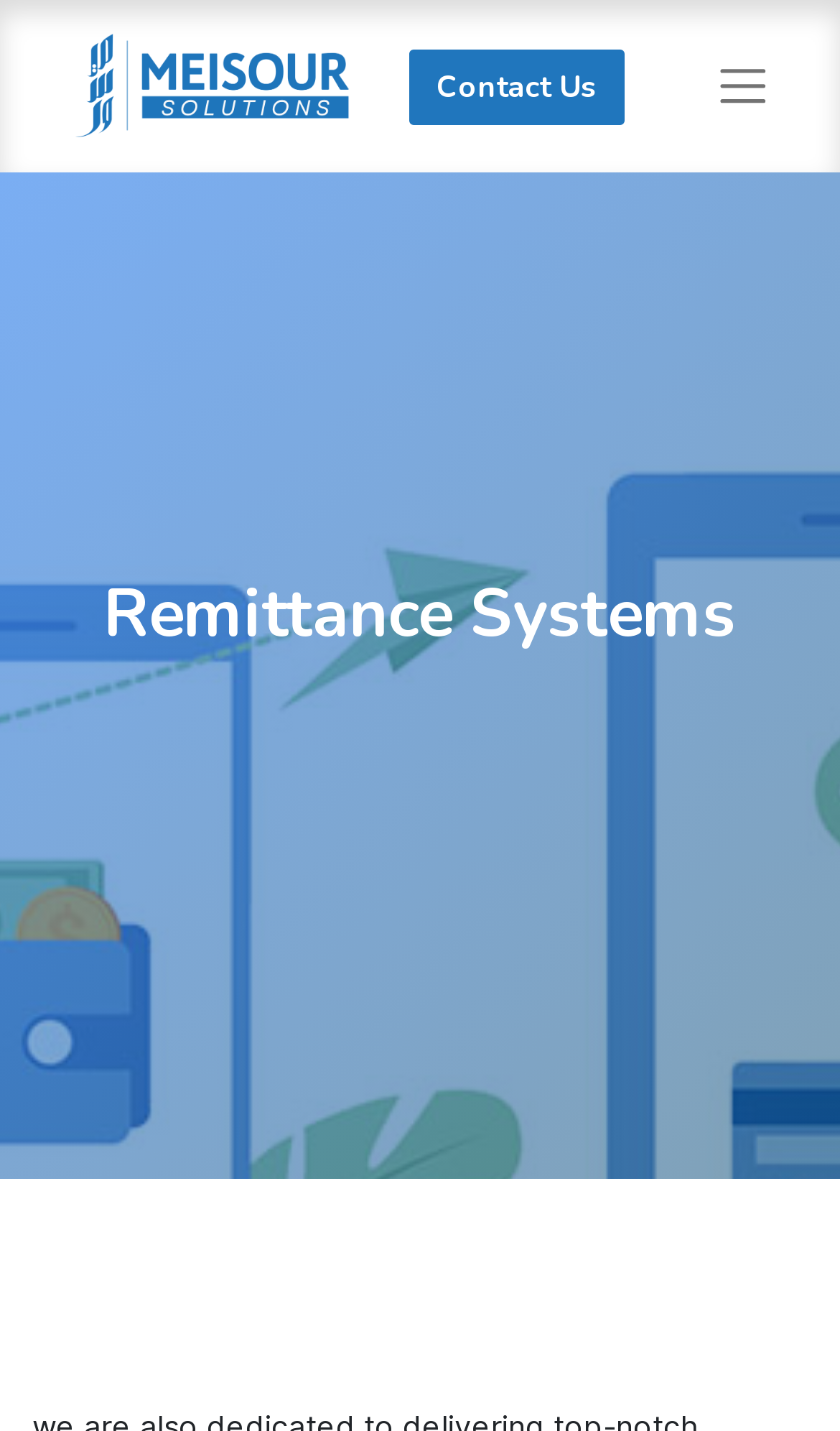What is the main topic of the webpage?
Please look at the screenshot and answer using one word or phrase.

Remittance Systems